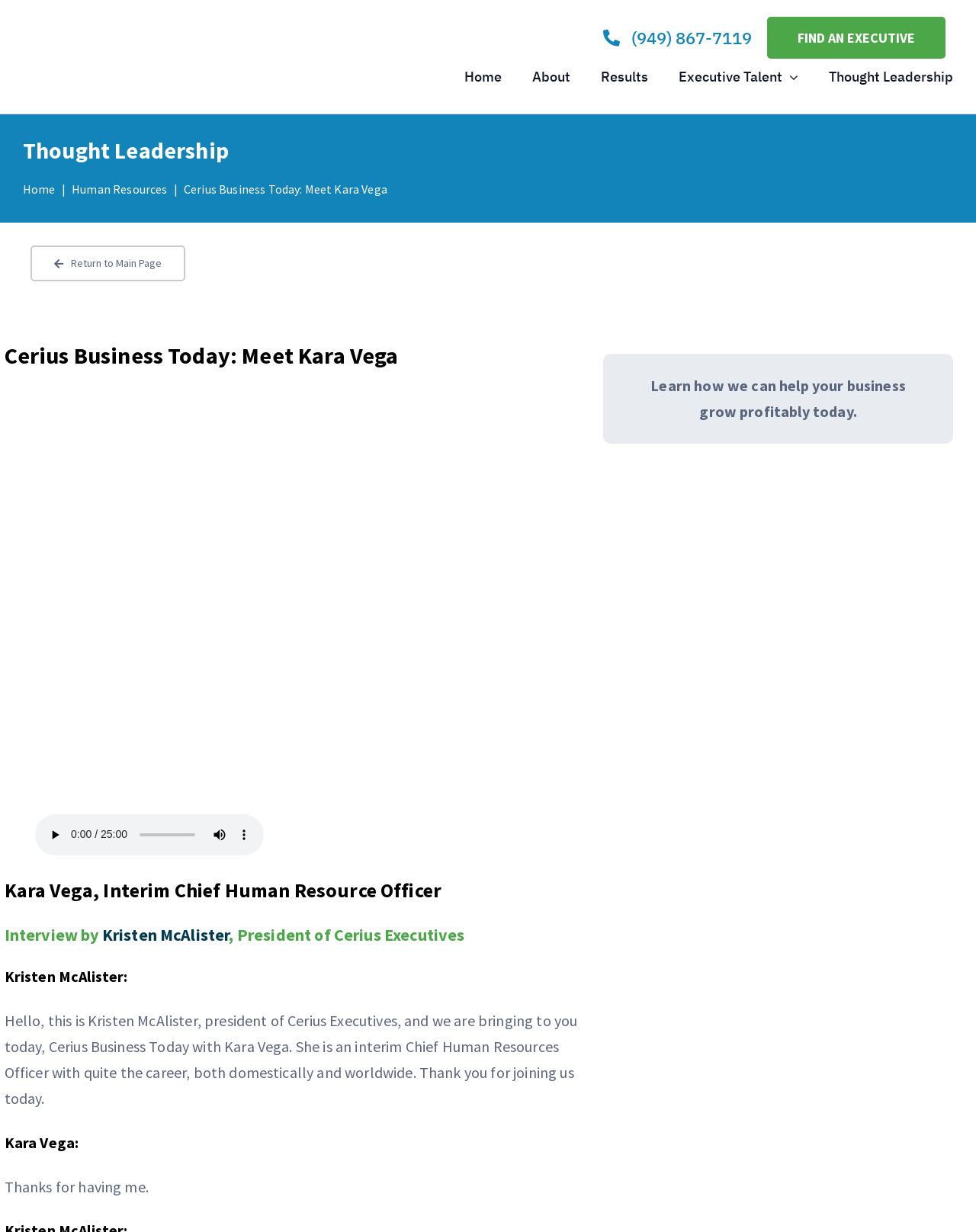Provide the bounding box coordinates, formatted as (top-left x, top-left y, bottom-right x, bottom-right y), with all values being floating point numbers between 0 and 1. Identify the bounding box of the UI element that matches the description: Thought Leadership

[0.849, 0.048, 0.977, 0.079]